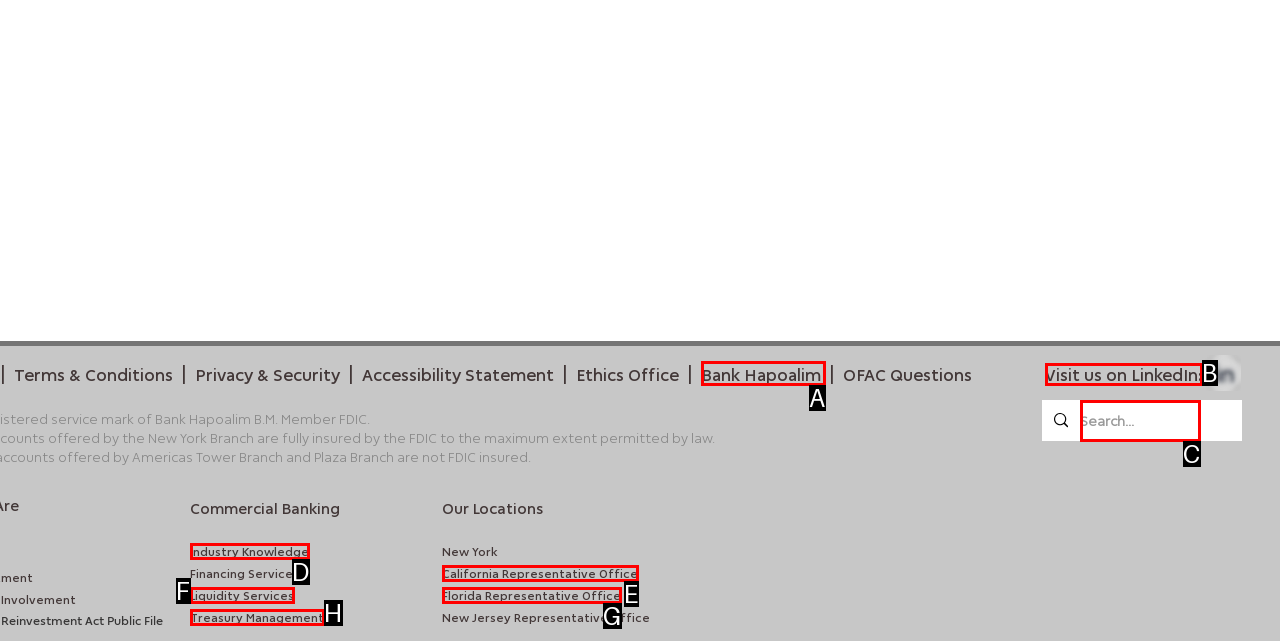Find the HTML element that matches the description: Industry Knowledge
Respond with the corresponding letter from the choices provided.

D